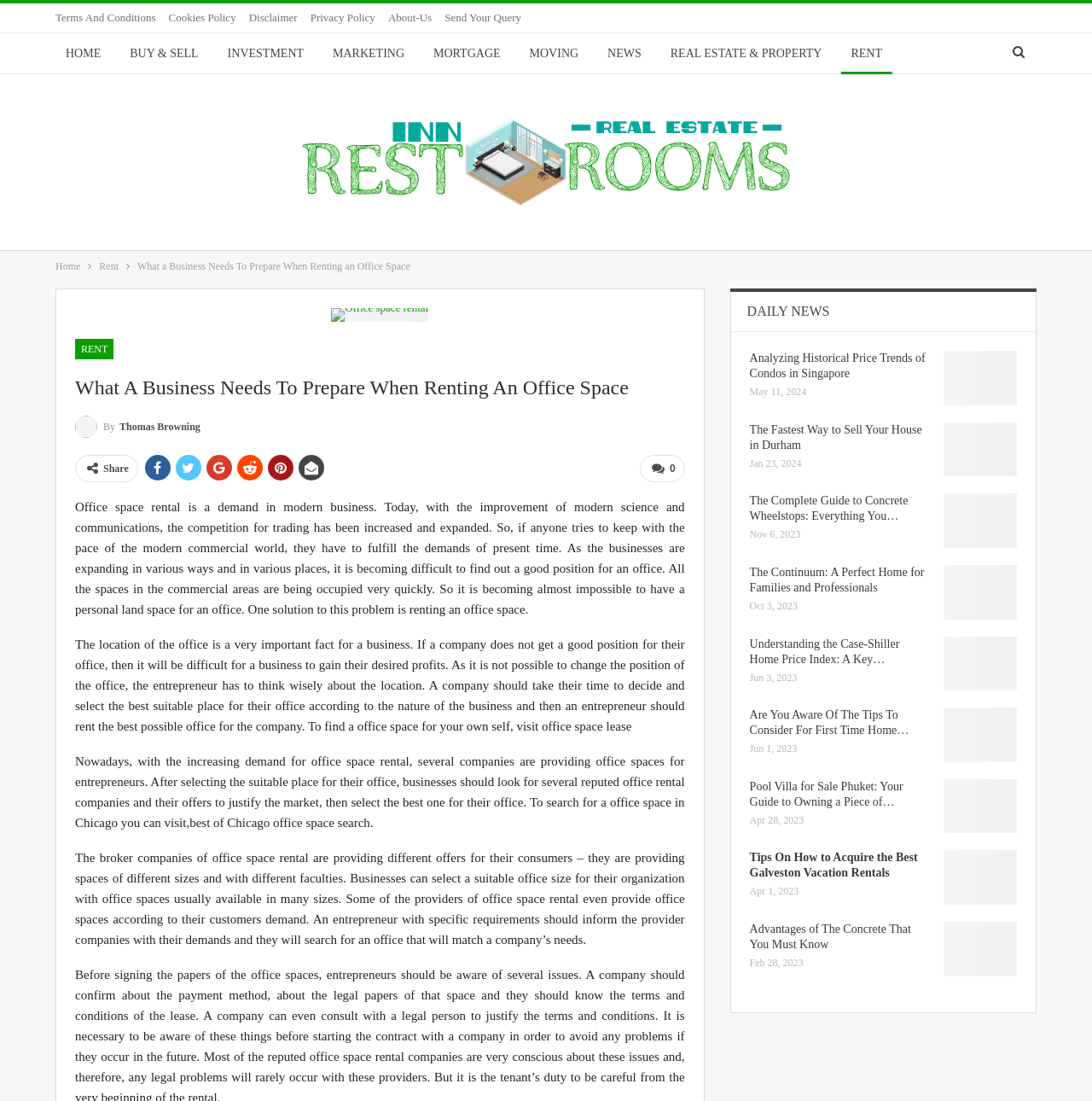Provide the bounding box coordinates in the format (top-left x, top-left y, bottom-right x, bottom-right y). All values are floating point numbers between 0 and 1. Determine the bounding box coordinate of the UI element described as: Book/Inquire

None